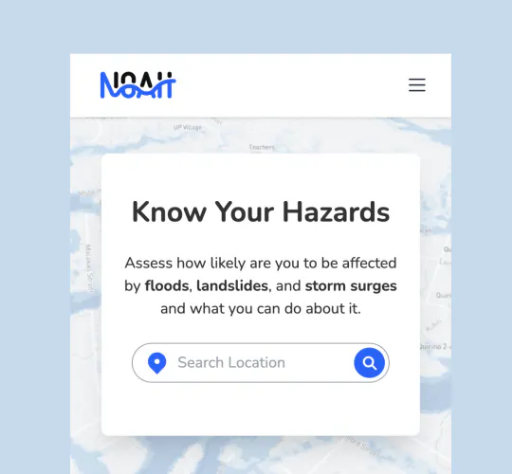Give a one-word or one-phrase response to the question:
Who led the website revamp?

Jadurani Davalos